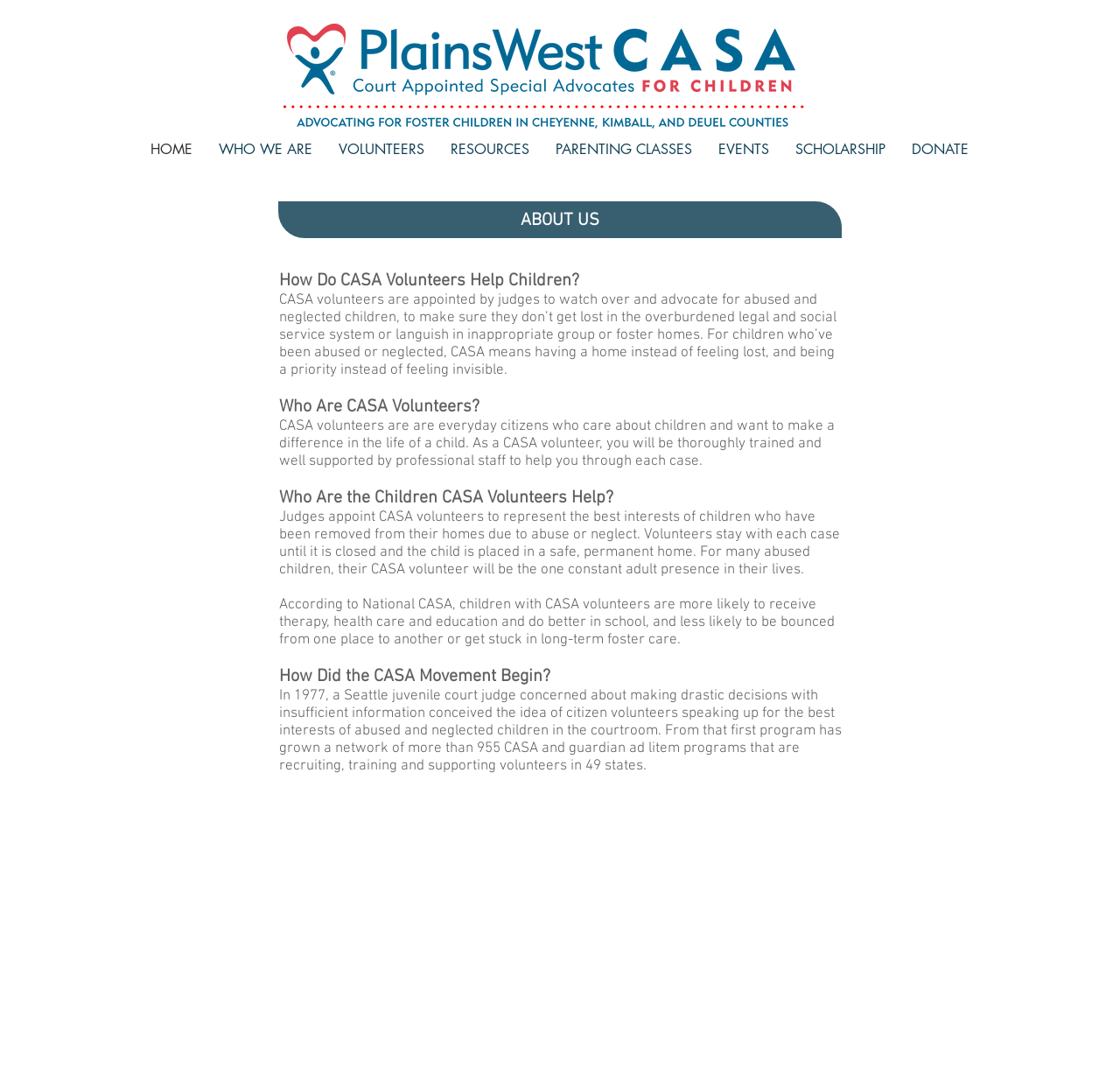Provide a single word or phrase to answer the given question: 
What is the organization's logo image filename?

PW Logo Website.png